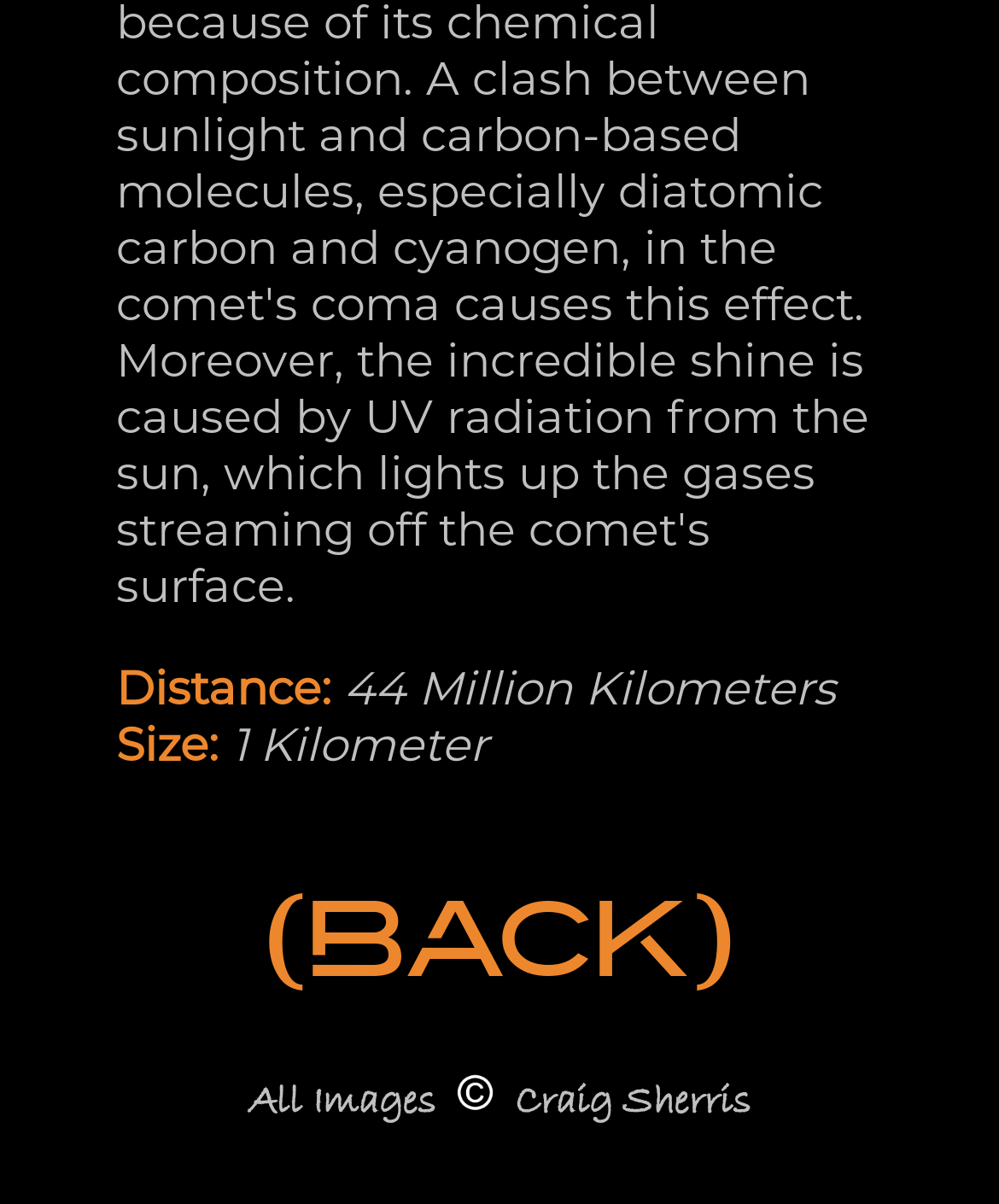Who is the author of the image?
Give a detailed response to the question by analyzing the screenshot.

The webpage contains a heading element with the text 'All Images  Craig Sherris' which suggests that Craig Sherris is the author or owner of the image.